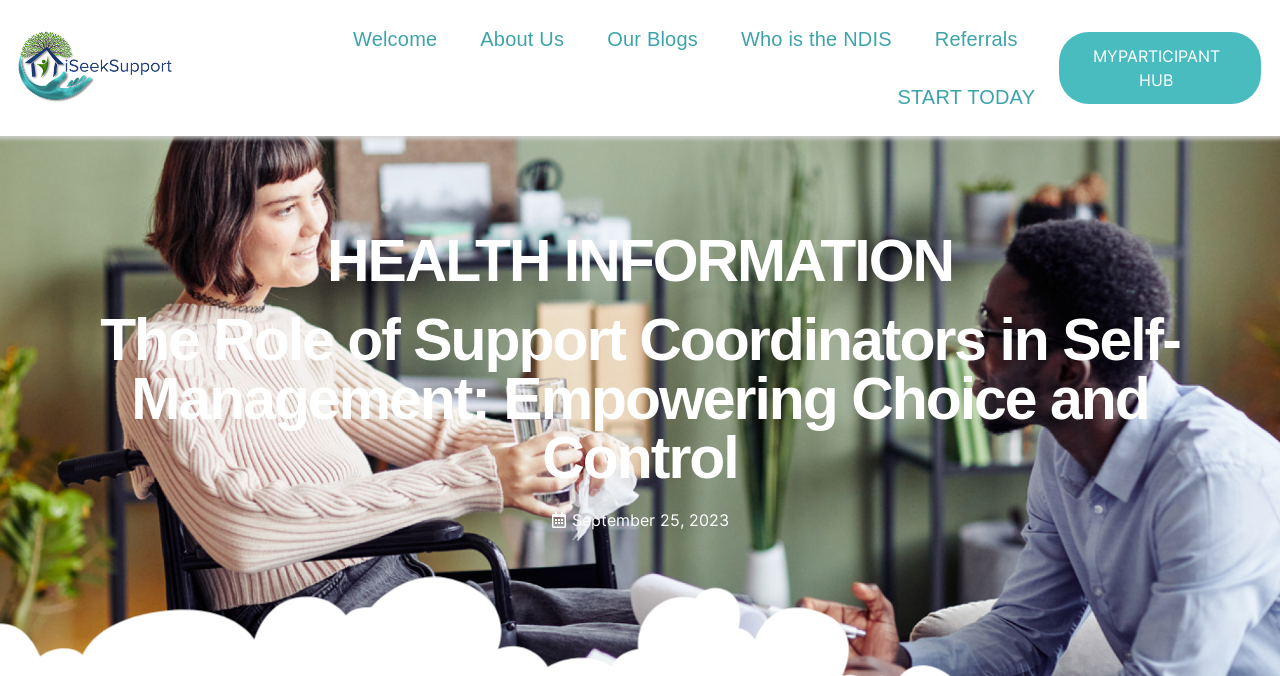Identify the bounding box coordinates of the area you need to click to perform the following instruction: "view health information".

[0.255, 0.337, 0.745, 0.433]